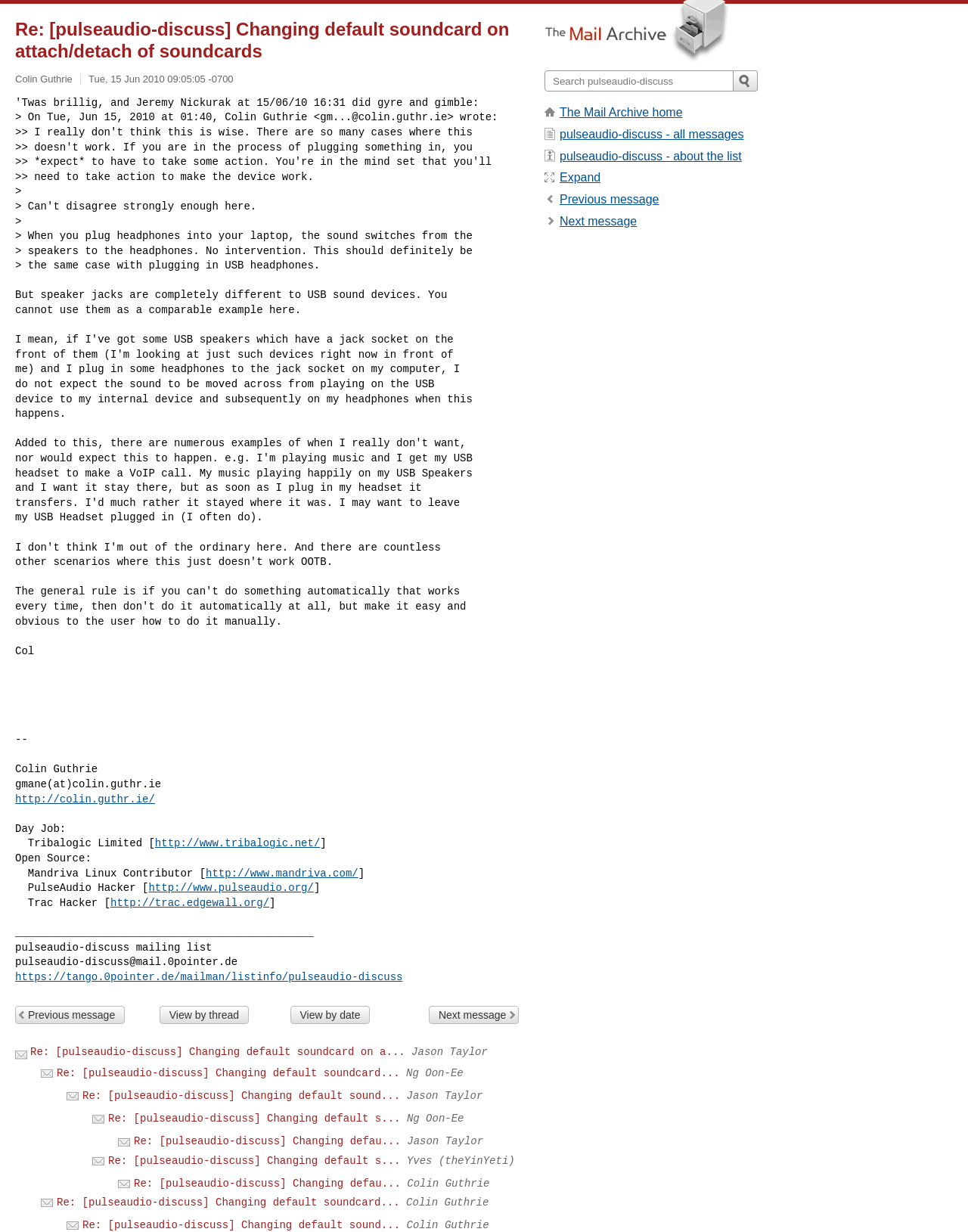What is the name of the mailing list?
Please provide a single word or phrase as your answer based on the image.

pulseaudio-discuss